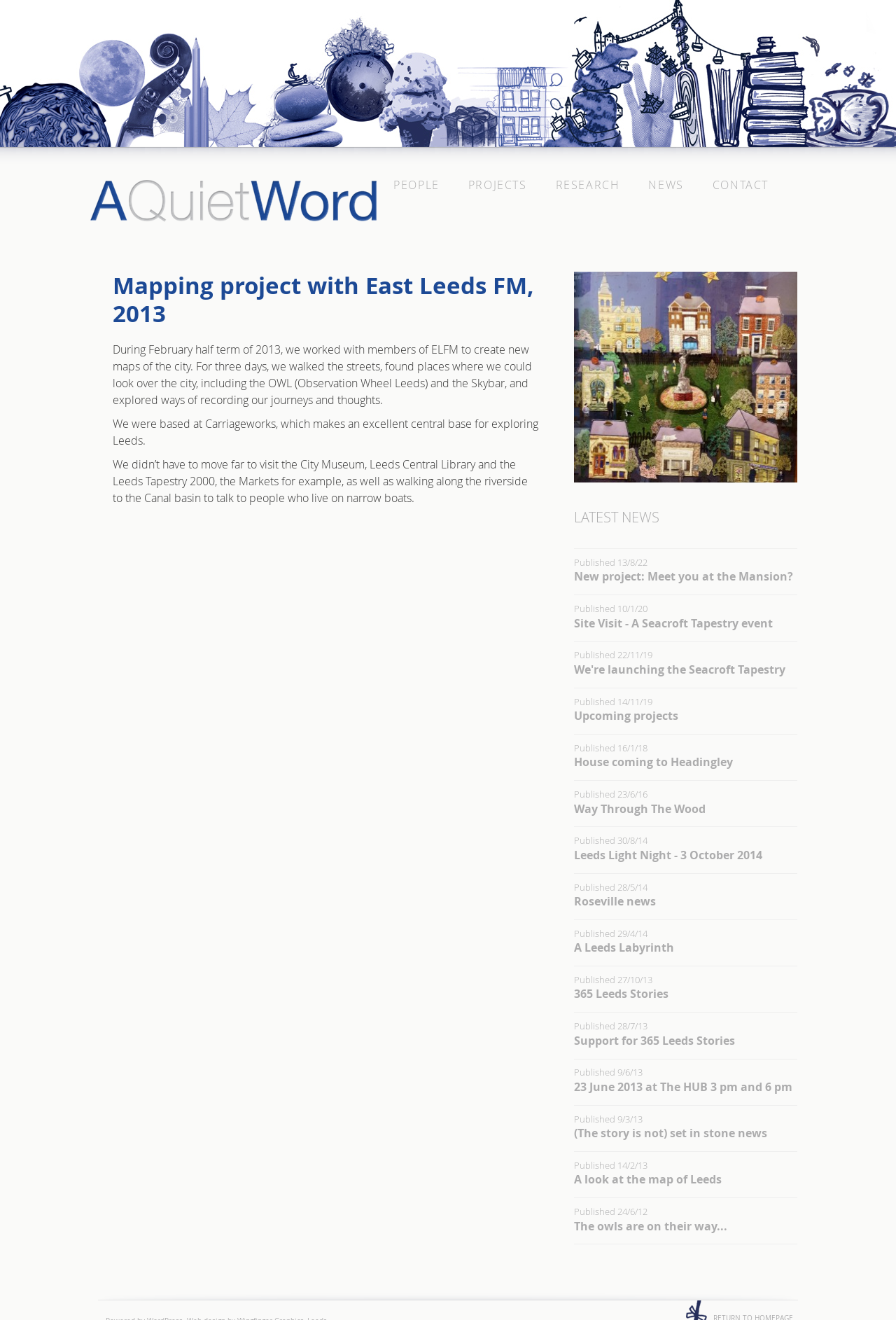How many links are there in the main navigation menu?
Based on the image, provide your answer in one word or phrase.

5